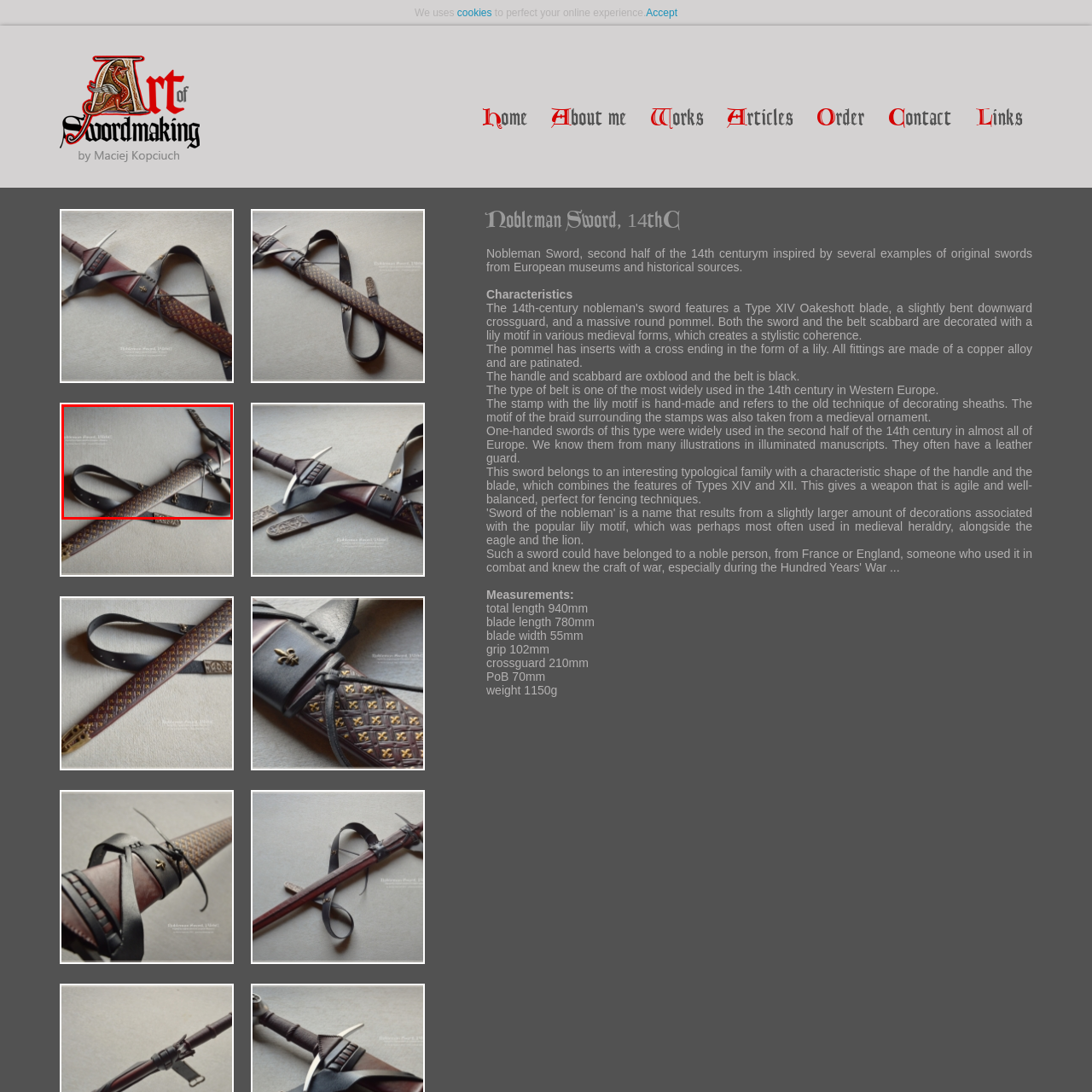What is the material used for the fittings? Please look at the image within the red bounding box and provide a one-word or short-phrase answer based on what you see.

Patinated copper alloy